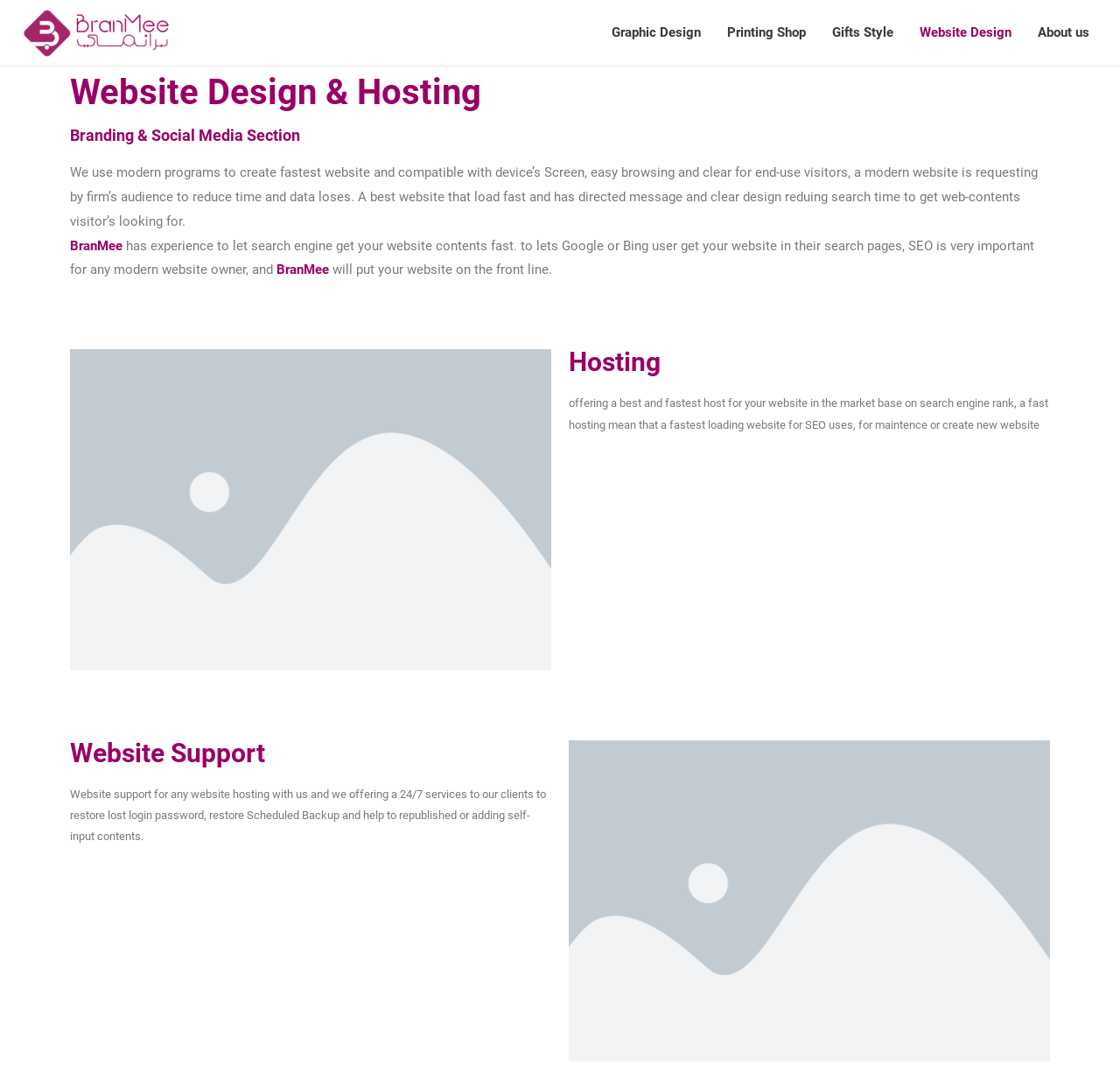Give a one-word or one-phrase response to the question: 
What is the importance of SEO for a website?

To let search engines get website contents fast